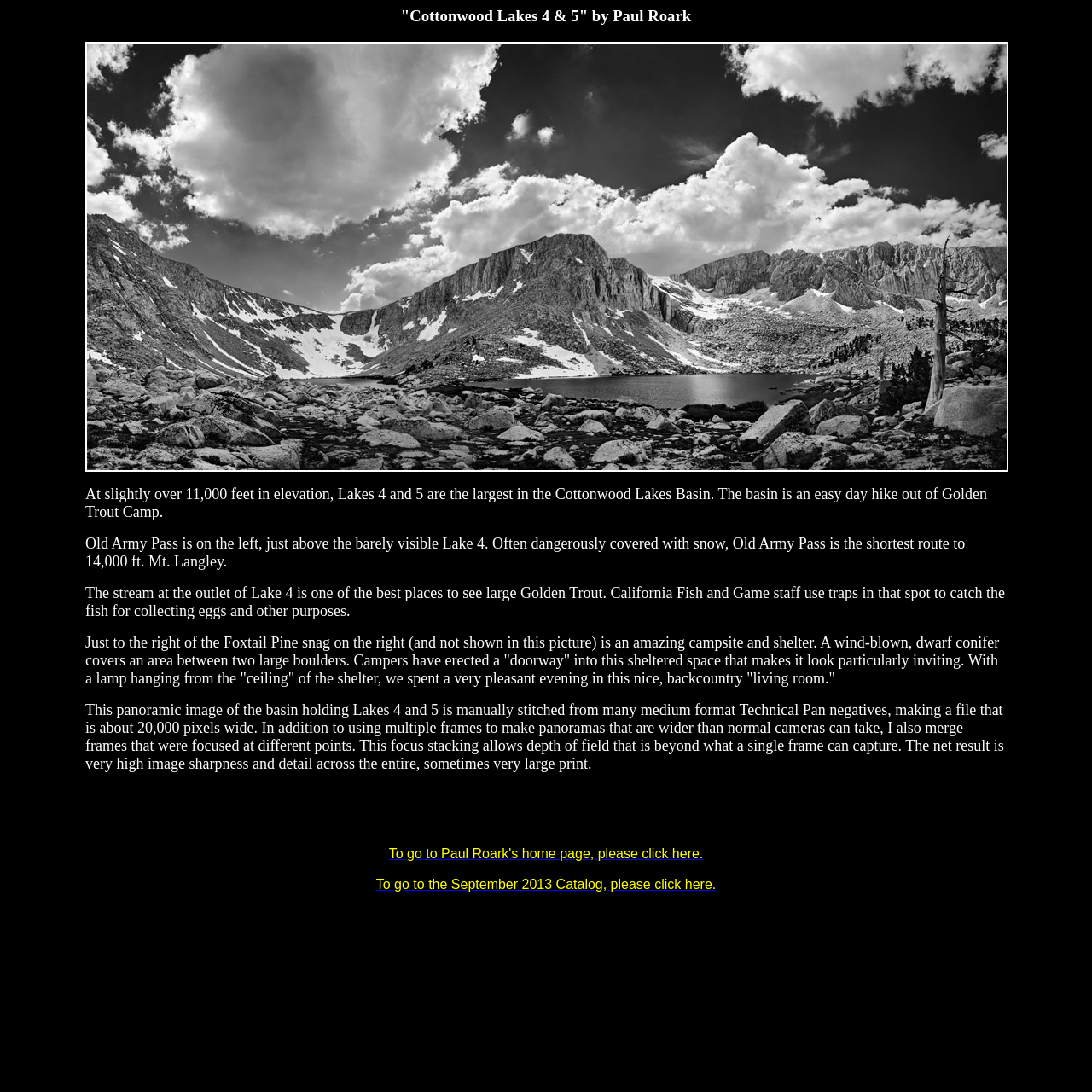How many lakes are in the Cottonwood Lakes Basin?
Please answer the question with a single word or phrase, referencing the image.

at least 5